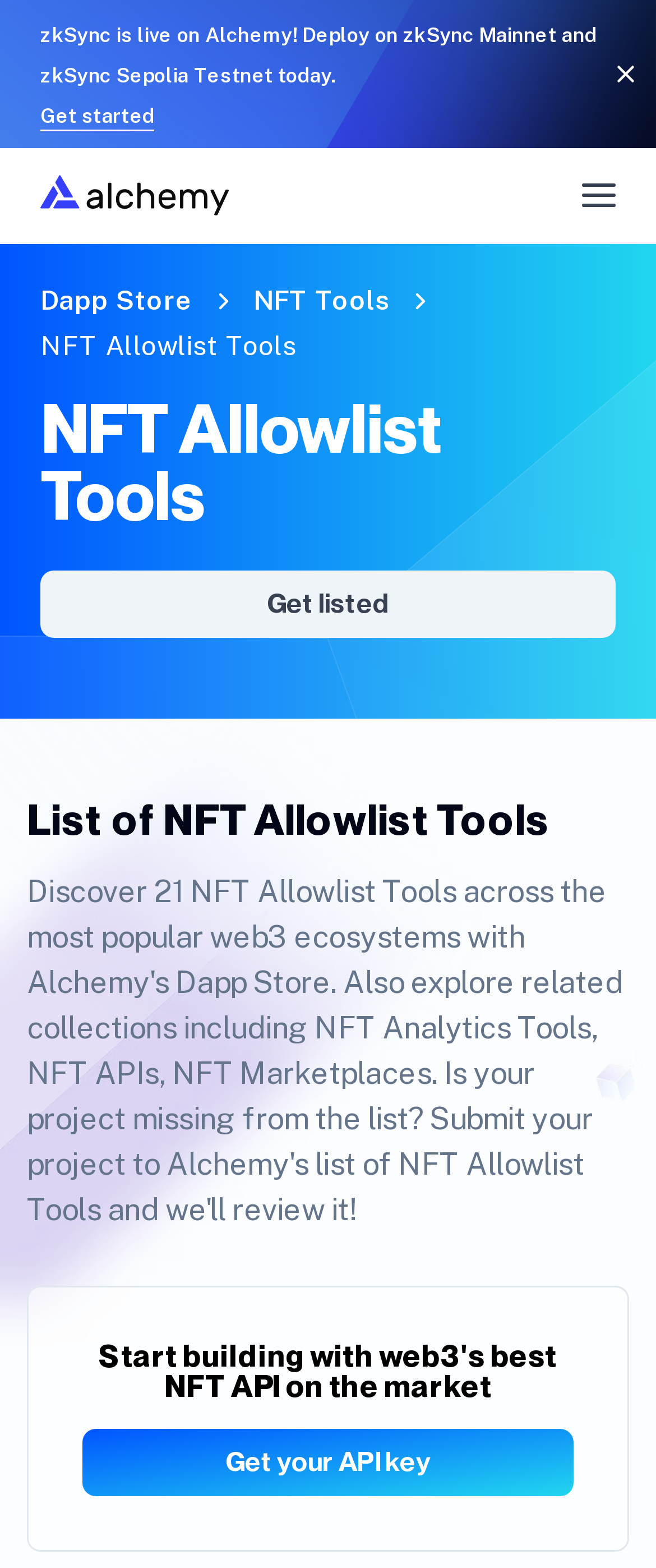Please identify the primary heading of the webpage and give its text content.

NFT Allowlist Tools